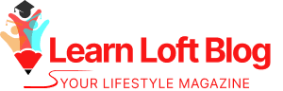Illustrate the scene in the image with a detailed description.

The image features the logo of "Learn Loft Blog," prominently displaying the vibrant name in bold red lettering. Below the main title, the tagline reads "YOUR LIFESTYLE MAGAZINE," emphasizing the blog's focus on lifestyle content. The logo is accompanied by colorful, artistic icons, symbolizing creativity and engagement. This visual identity encapsulates the essence of the blog, suggesting a blend of educational and entertaining material aimed at enriching readers' lifestyles and encouraging a vibrant community.